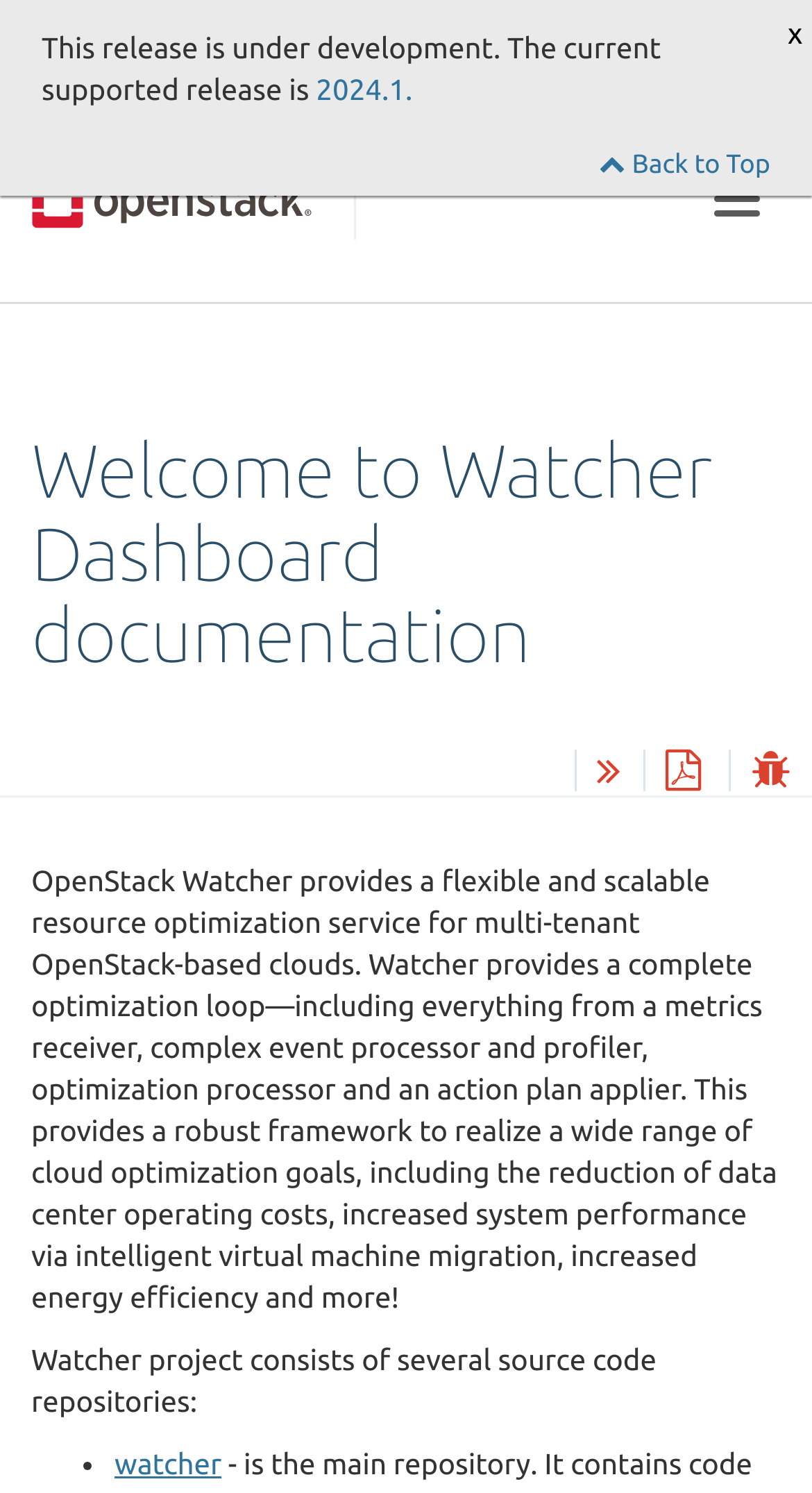Please find the bounding box coordinates (top-left x, top-left y, bottom-right x, bottom-right y) in the screenshot for the UI element described as follows: Back to Top

[0.737, 0.099, 0.949, 0.124]